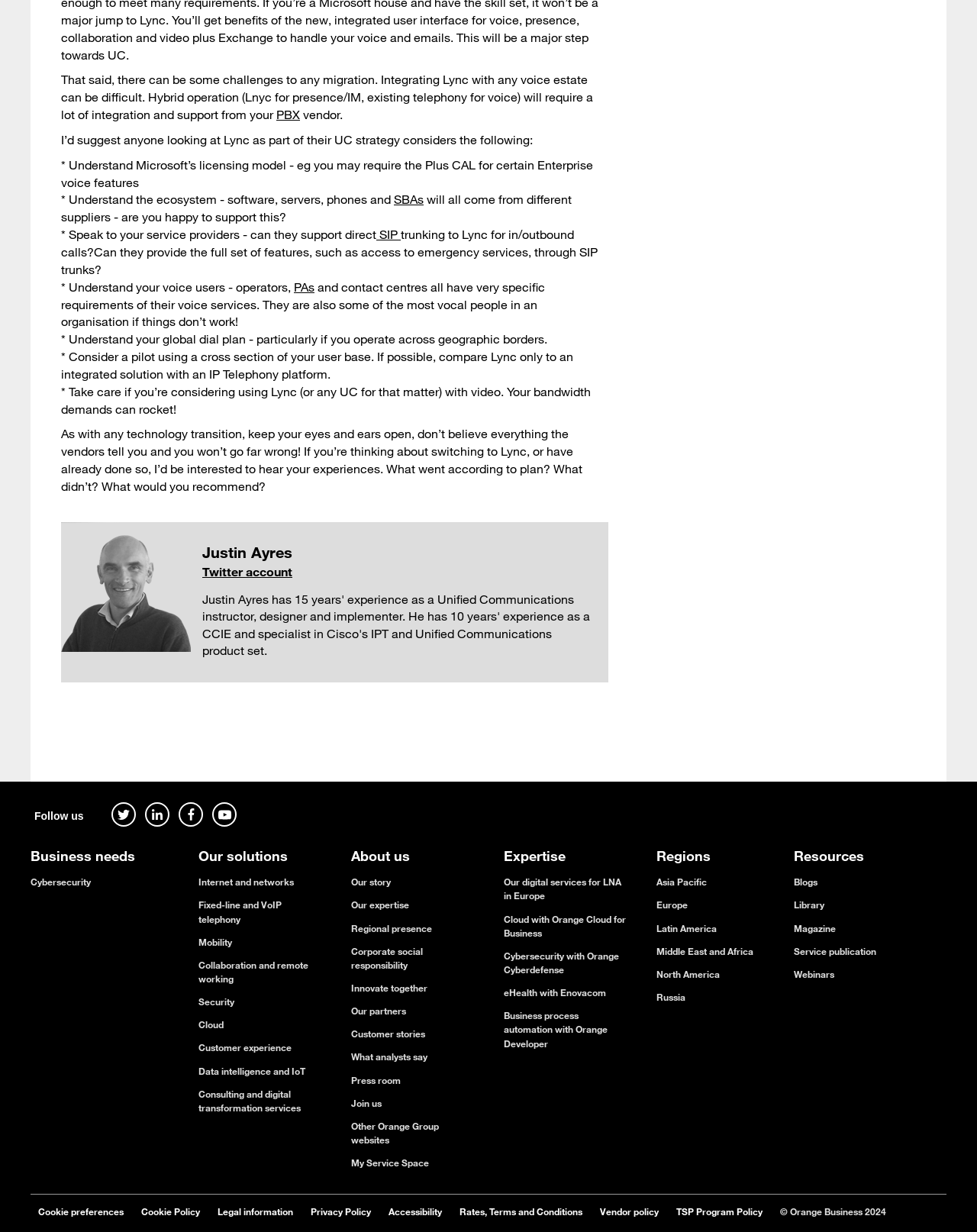Refer to the screenshot and give an in-depth answer to this question: What is the topic of the article?

The article discusses the challenges and considerations of migrating to Lync, a unified communication platform, and provides tips and recommendations for a successful transition.